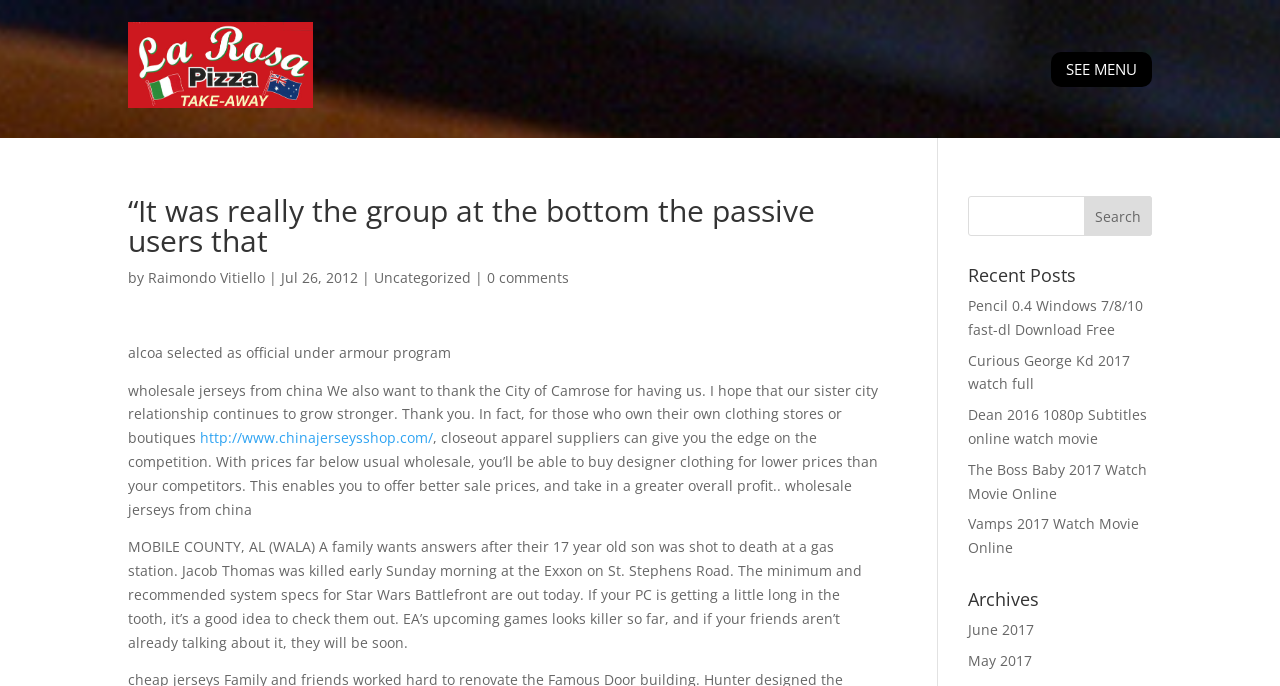Return the bounding box coordinates of the UI element that corresponds to this description: "Impressum". The coordinates must be given as four float numbers in the range of 0 and 1, [left, top, right, bottom].

None